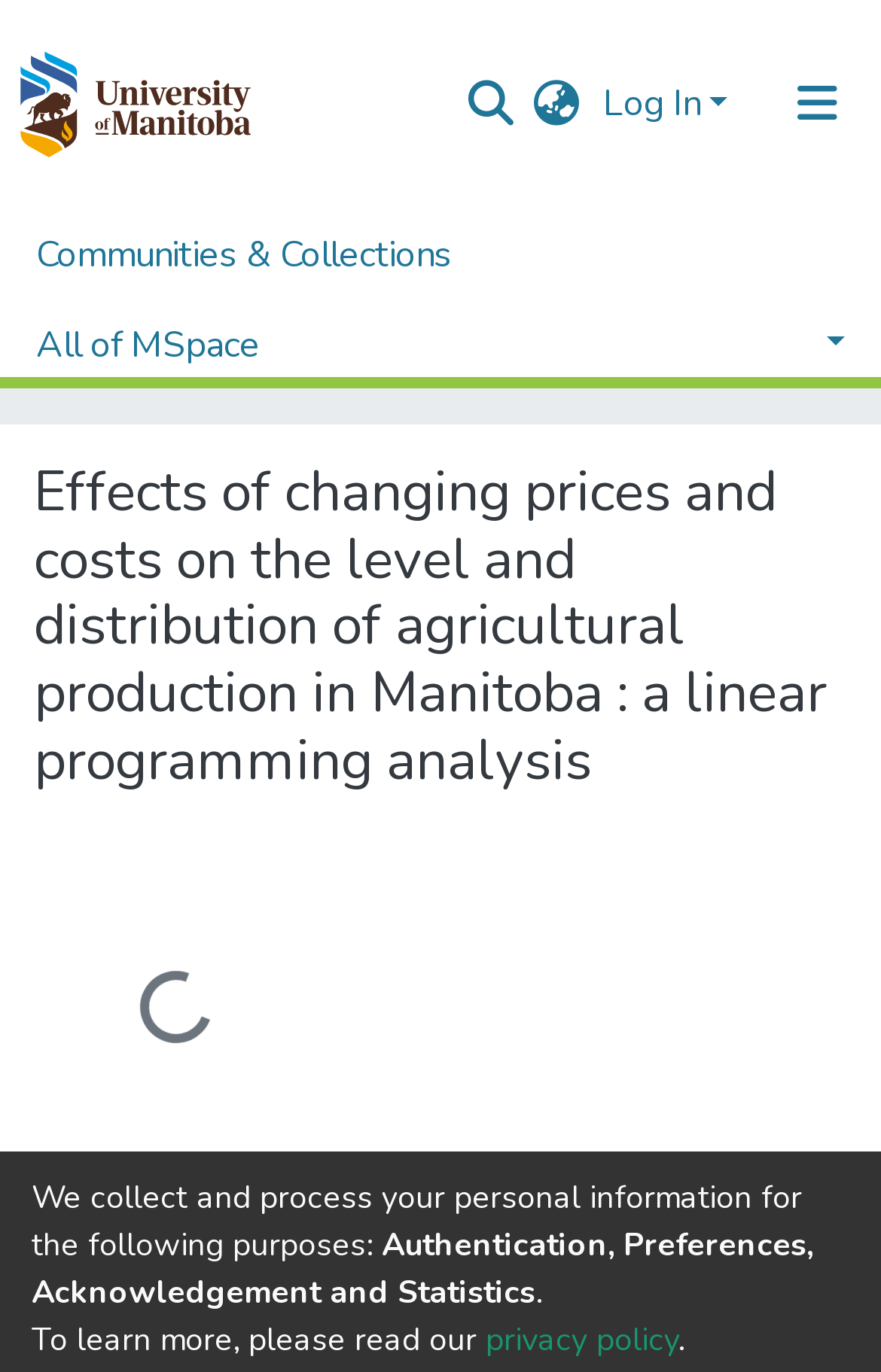Please give a one-word or short phrase response to the following question: 
What is the size of the file 'Baker_Effects_of.pdf'?

19.63 MB